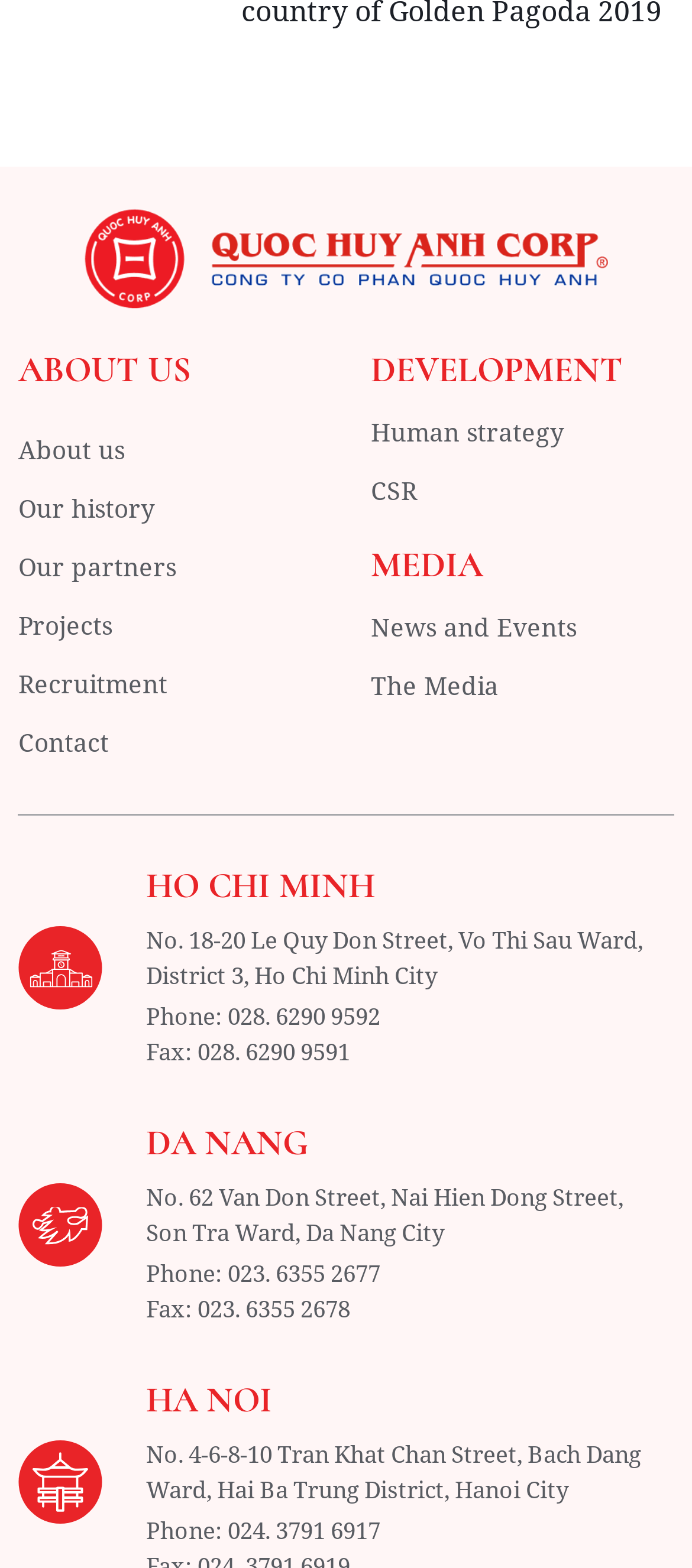How many offices are listed on this website?
Please provide a full and detailed response to the question.

I counted the number of office locations listed on the webpage, which are Ho Chi Minh, Da Nang, and Ha Noi.